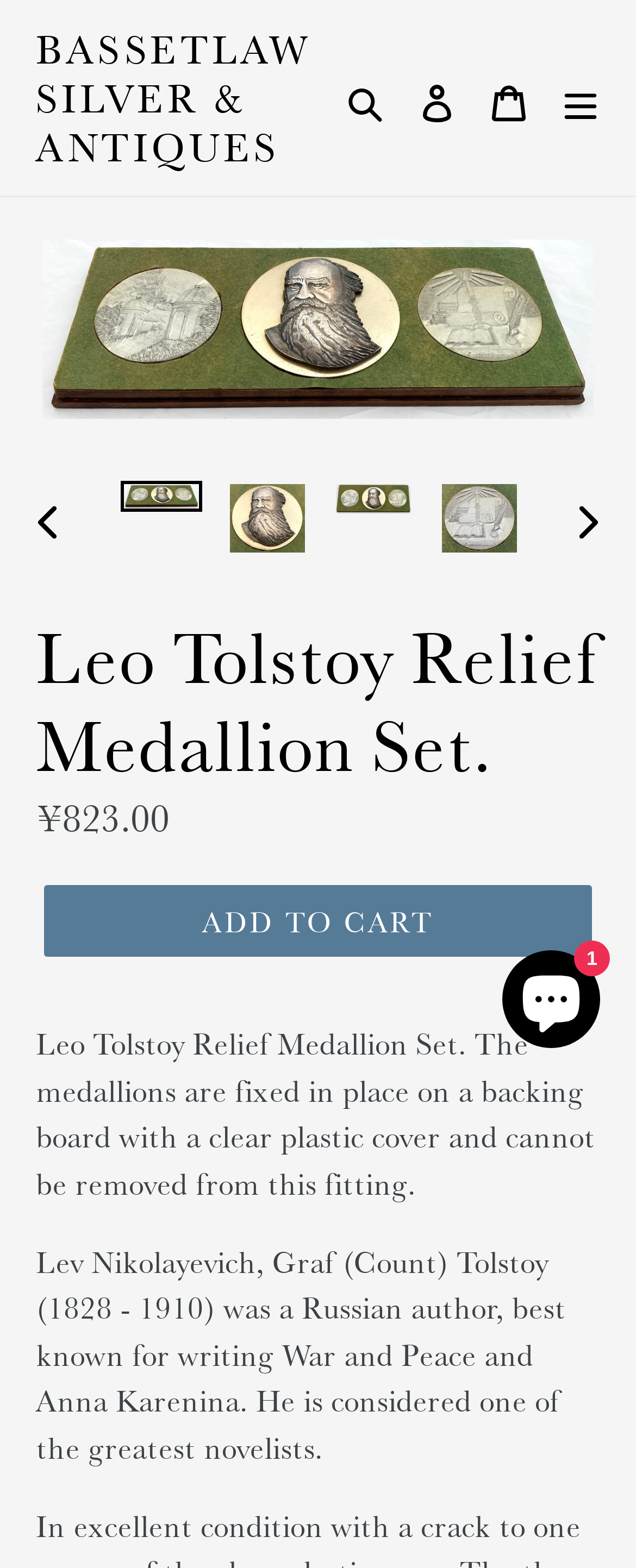Identify the bounding box coordinates of the element that should be clicked to fulfill this task: "Click the 'Log in' link". The coordinates should be provided as four float numbers between 0 and 1, i.e., [left, top, right, bottom].

[0.631, 0.036, 0.744, 0.088]